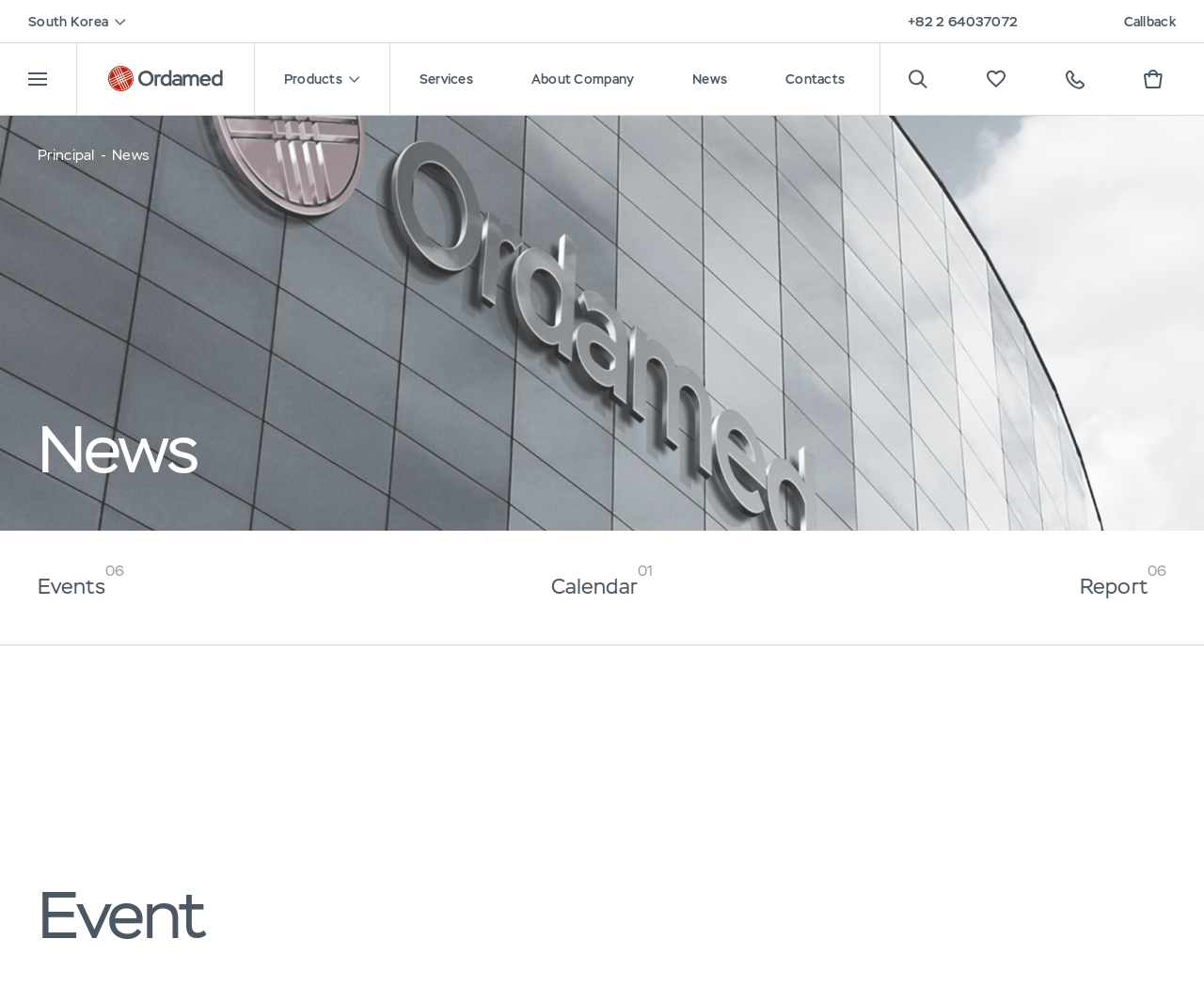What is the purpose of the image next to 'Products'?
Refer to the image and provide a thorough answer to the question.

The image next to 'Products' is likely an icon representing the products category, which is a common design pattern in webpages to visually distinguish different sections or categories.